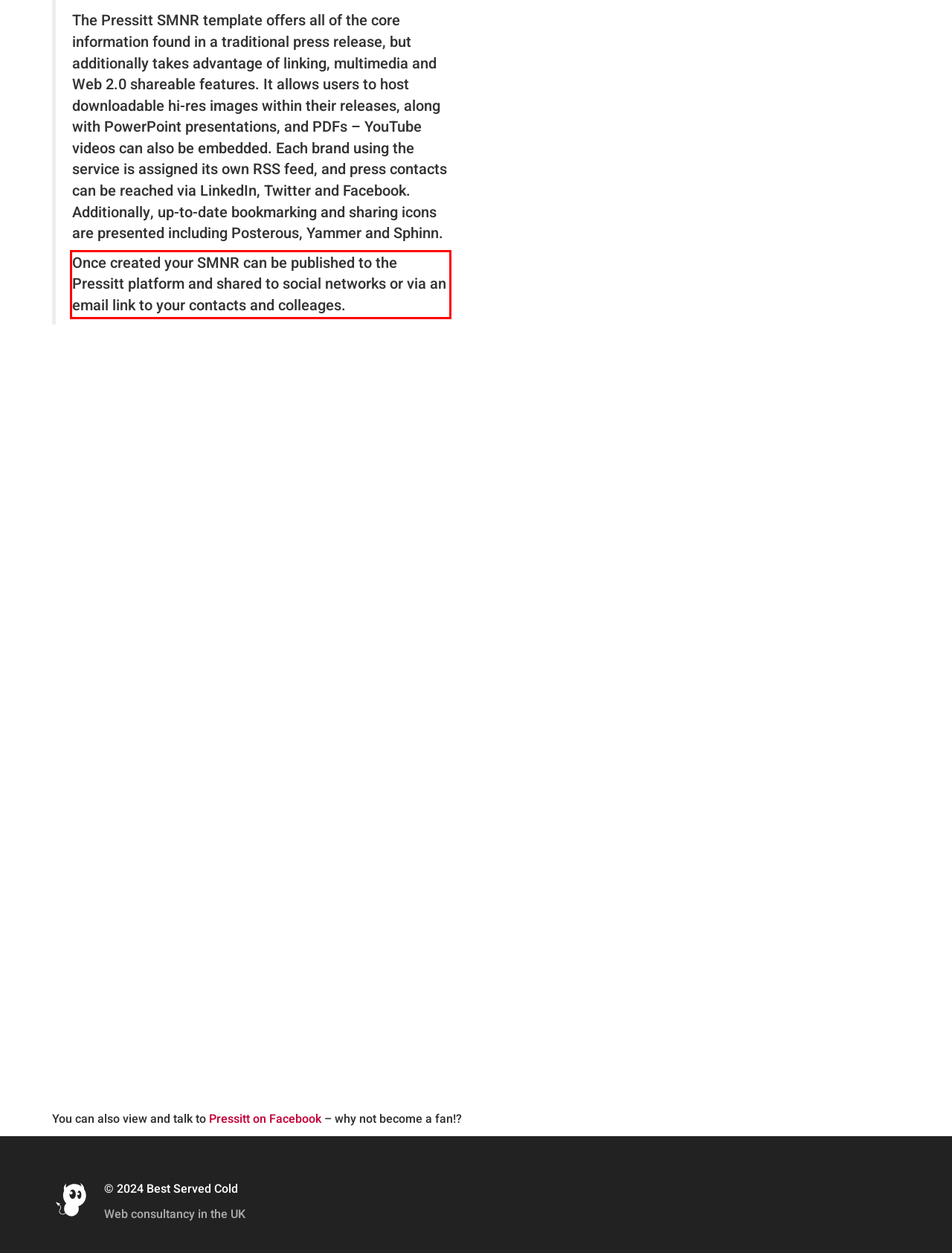Please perform OCR on the UI element surrounded by the red bounding box in the given webpage screenshot and extract its text content.

Once created your SMNR can be published to the Pressitt platform and shared to social networks or via an email link to your contacts and colleages.